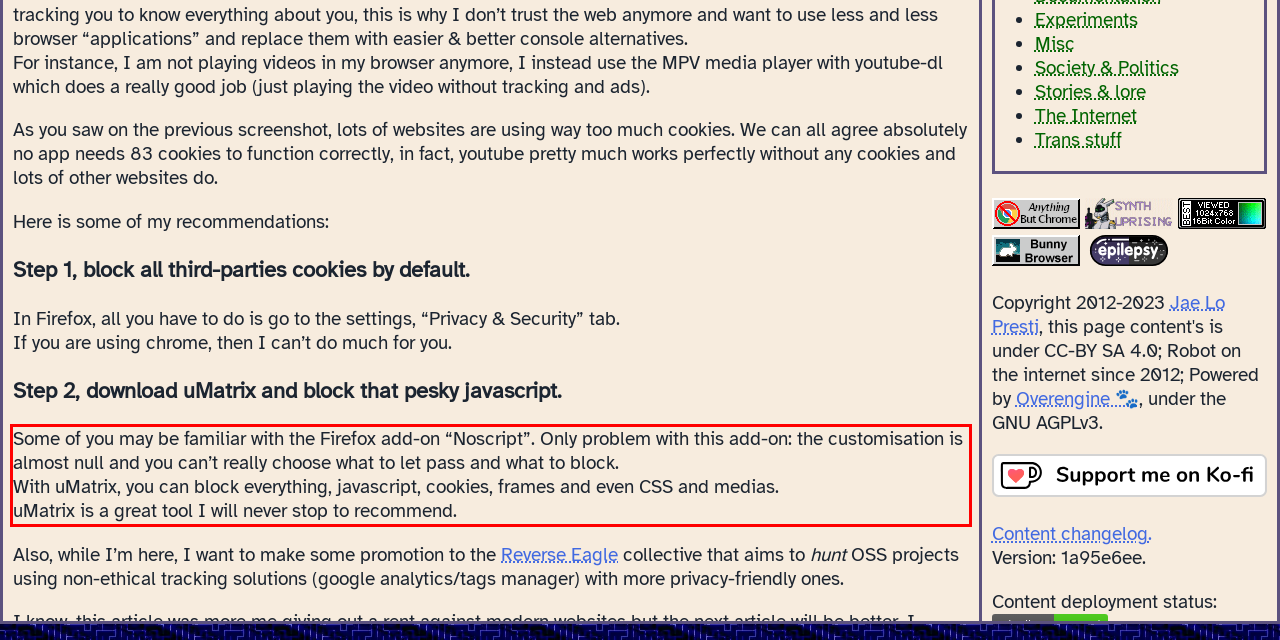Examine the screenshot of the webpage, locate the red bounding box, and perform OCR to extract the text contained within it.

Some of you may be familiar with the Firefox add-on “Noscript”. Only problem with this add-on: the customisation is almost null and you can’t really choose what to let pass and what to block. With uMatrix, you can block everything, javascript, cookies, frames and even CSS and medias. uMatrix is a great tool I will never stop to recommend.